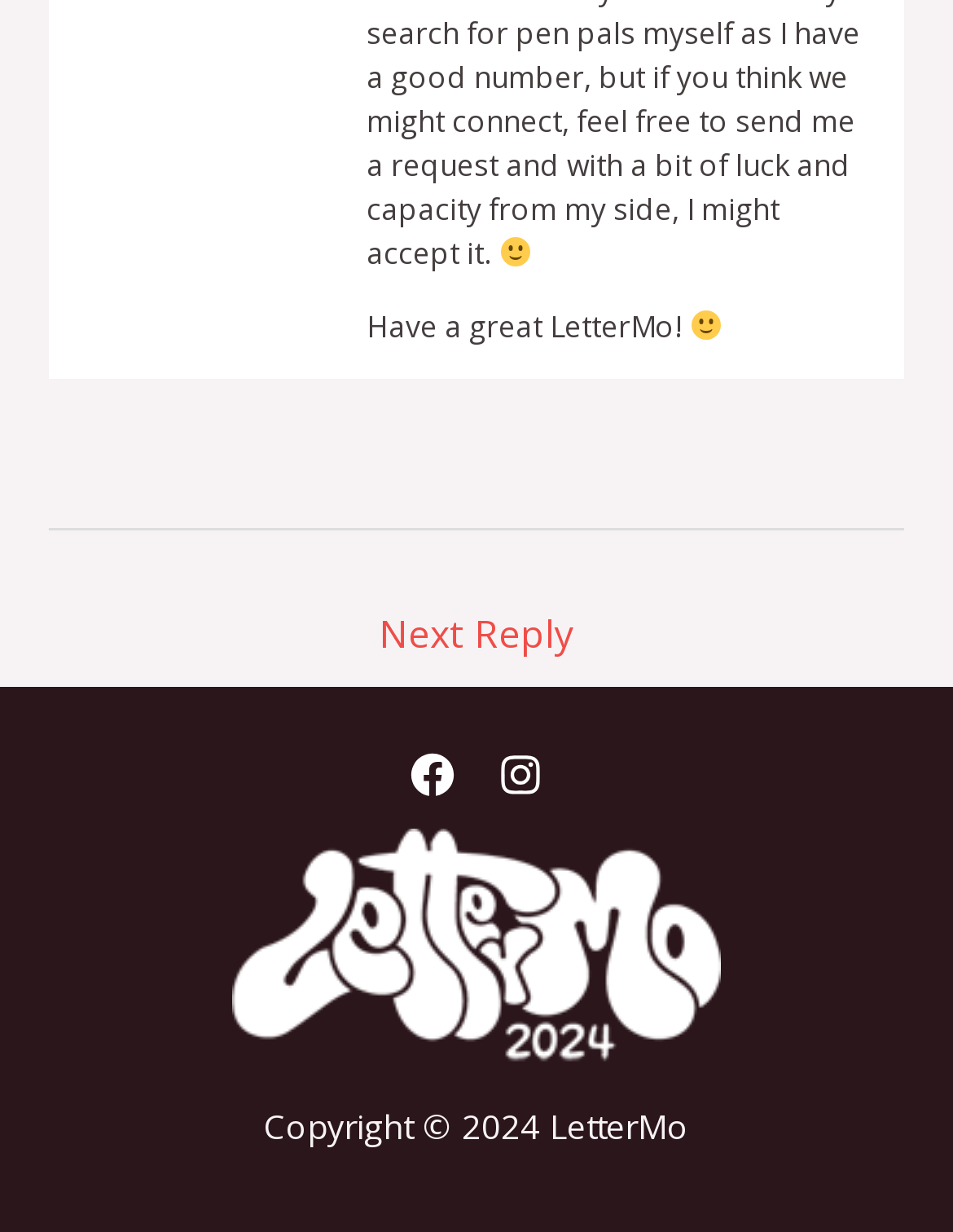Predict the bounding box coordinates of the UI element that matches this description: "aria-label="Instagram"". The coordinates should be in the format [left, top, right, bottom] with each value between 0 and 1.

[0.523, 0.61, 0.569, 0.646]